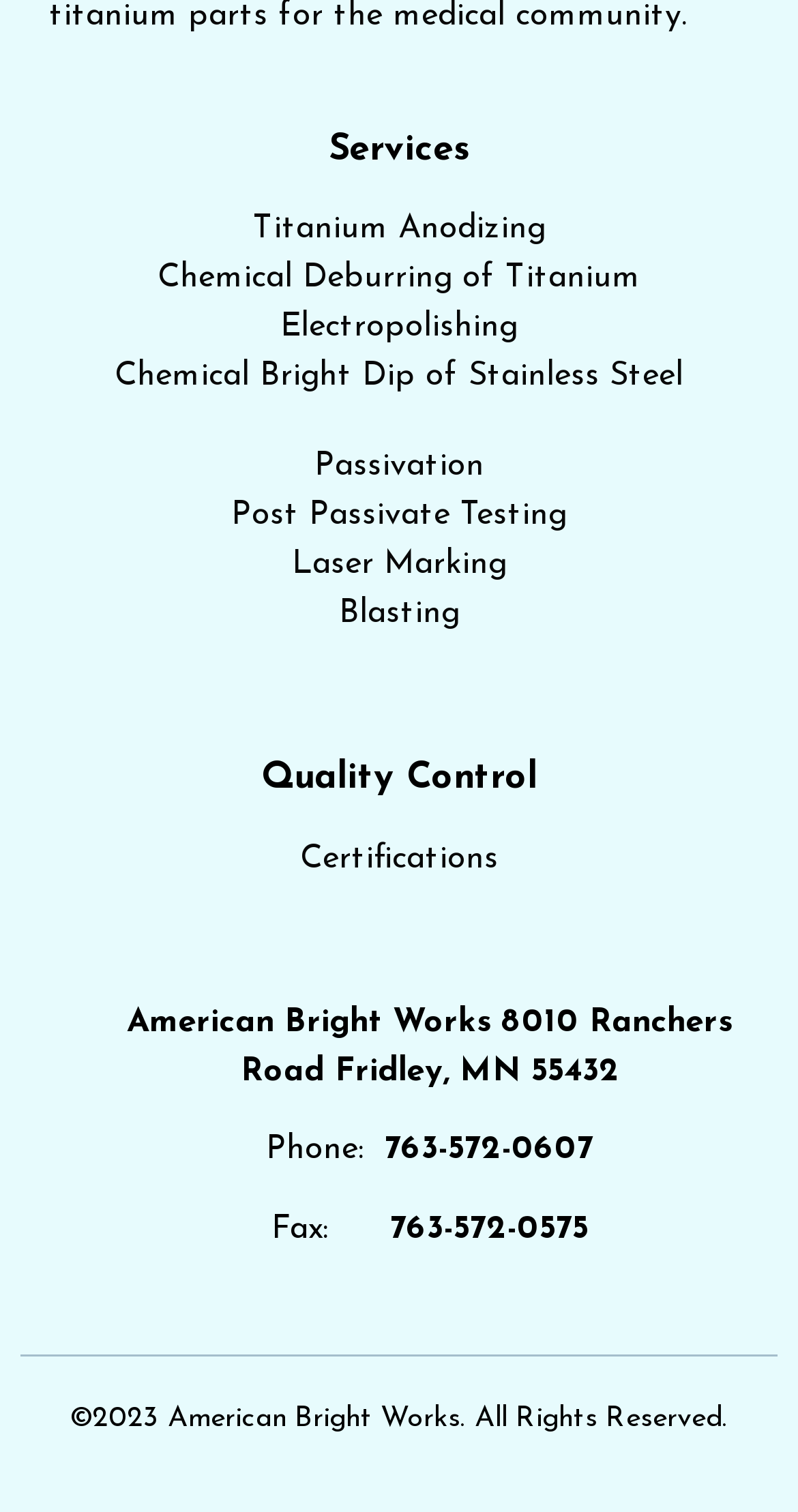Find the bounding box coordinates of the clickable element required to execute the following instruction: "Call 763-572-0607". Provide the coordinates as four float numbers between 0 and 1, i.e., [left, top, right, bottom].

[0.482, 0.75, 0.744, 0.772]